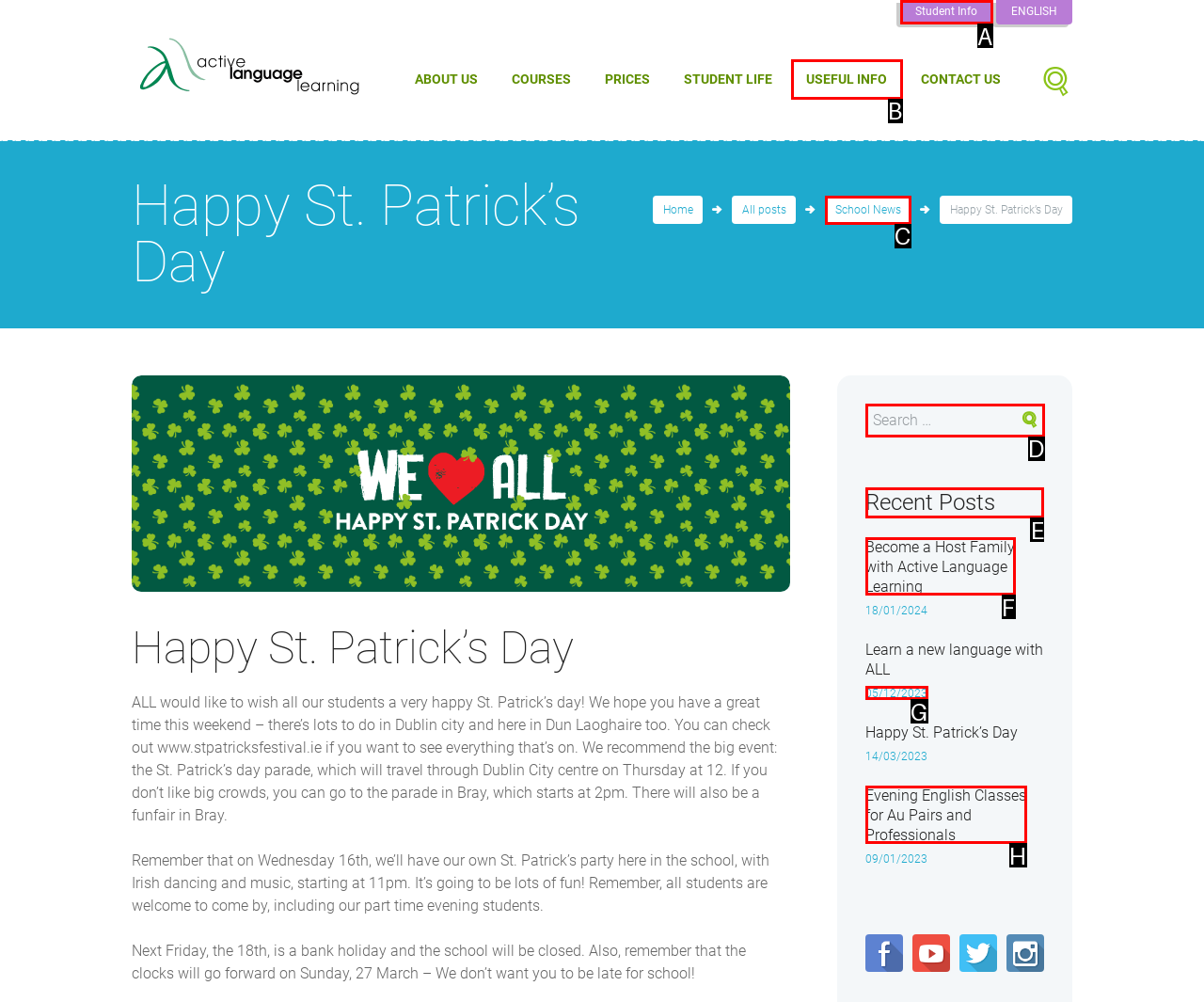Out of the given choices, which letter corresponds to the UI element required to Check the 'Recent Posts'? Answer with the letter.

E